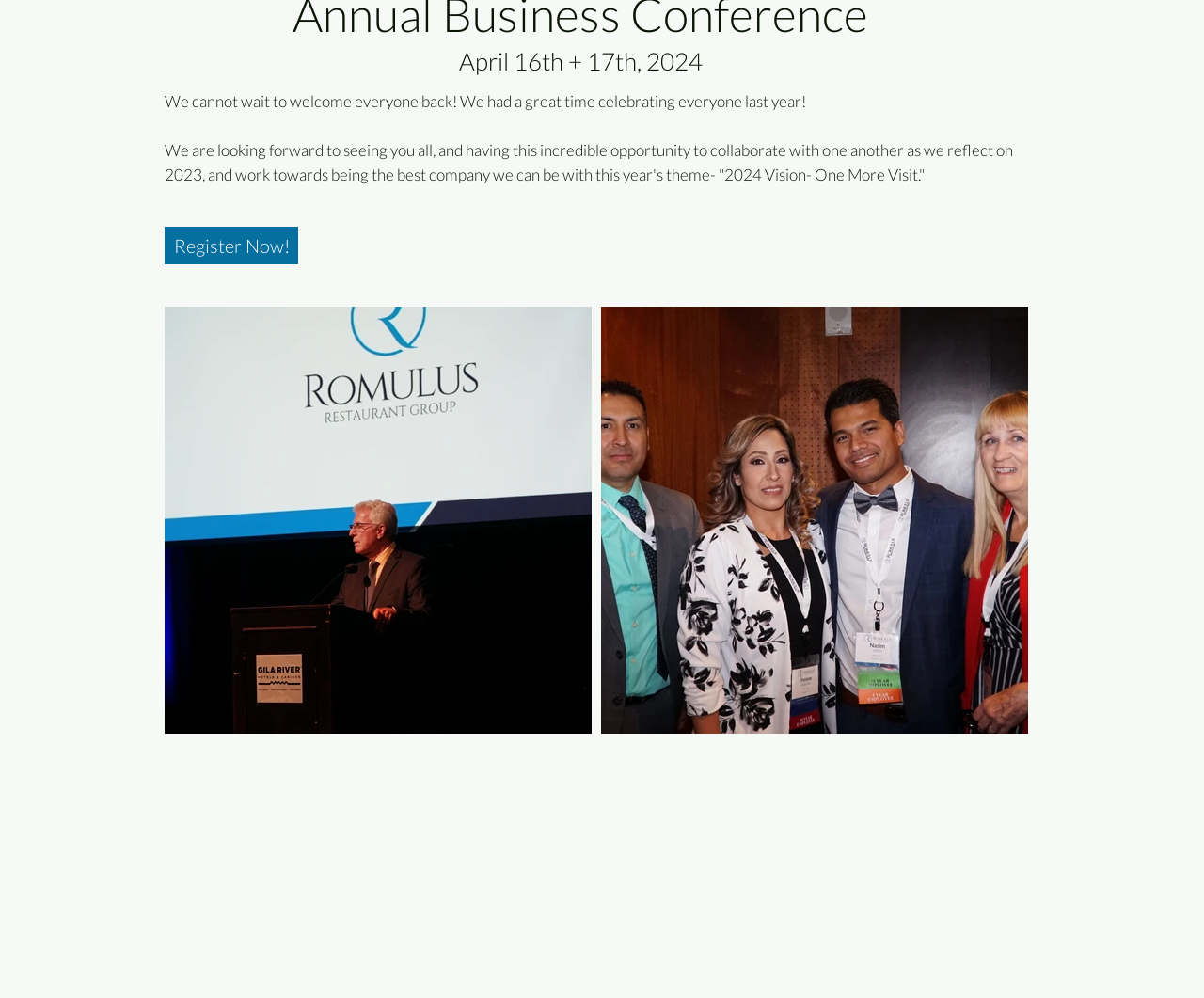Find the bounding box coordinates for the HTML element specified by: "Register Now!".

[0.137, 0.227, 0.248, 0.265]